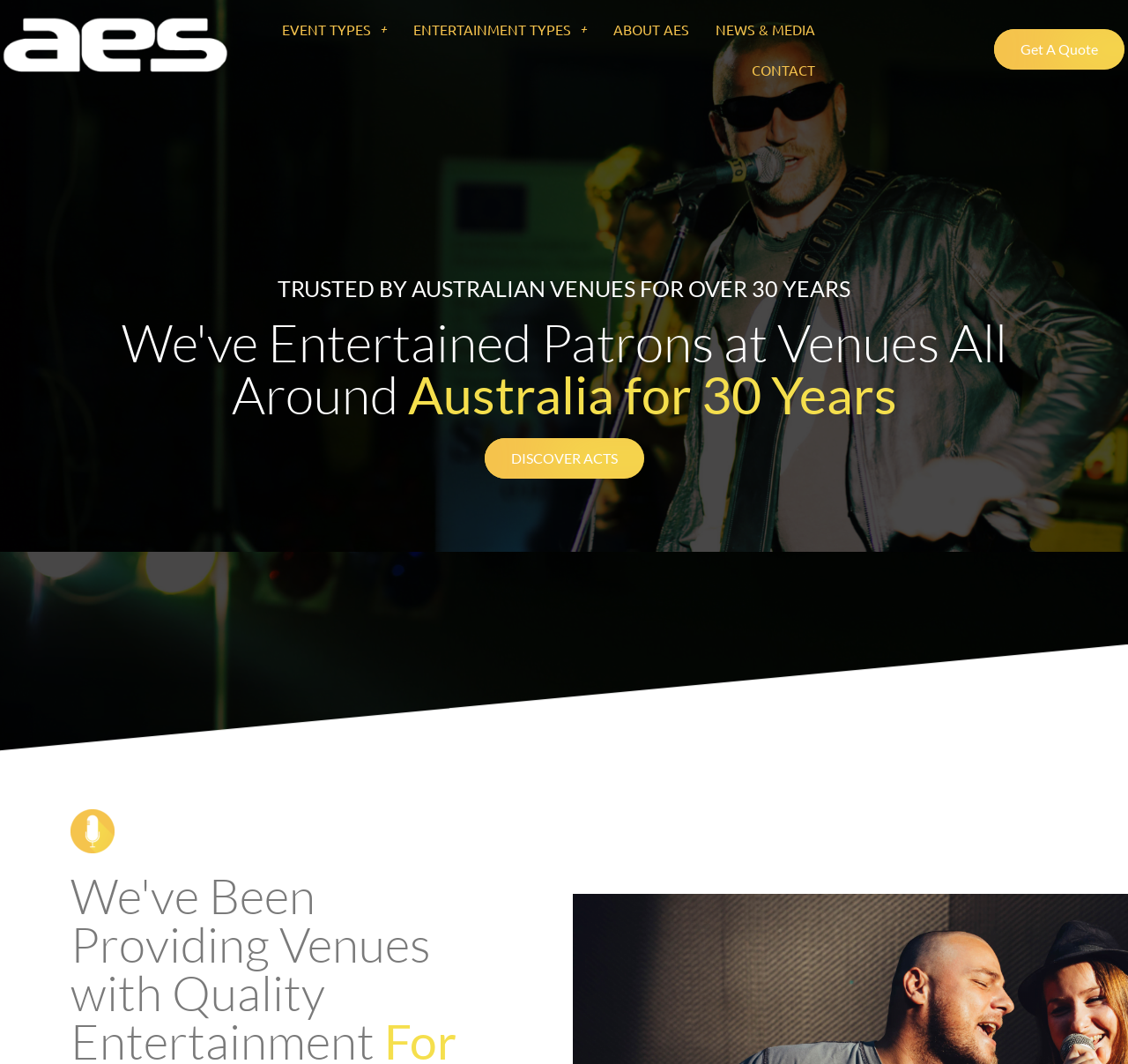Determine and generate the text content of the webpage's headline.

We've Entertained Patrons at Venues All Around Australia for 30 Years